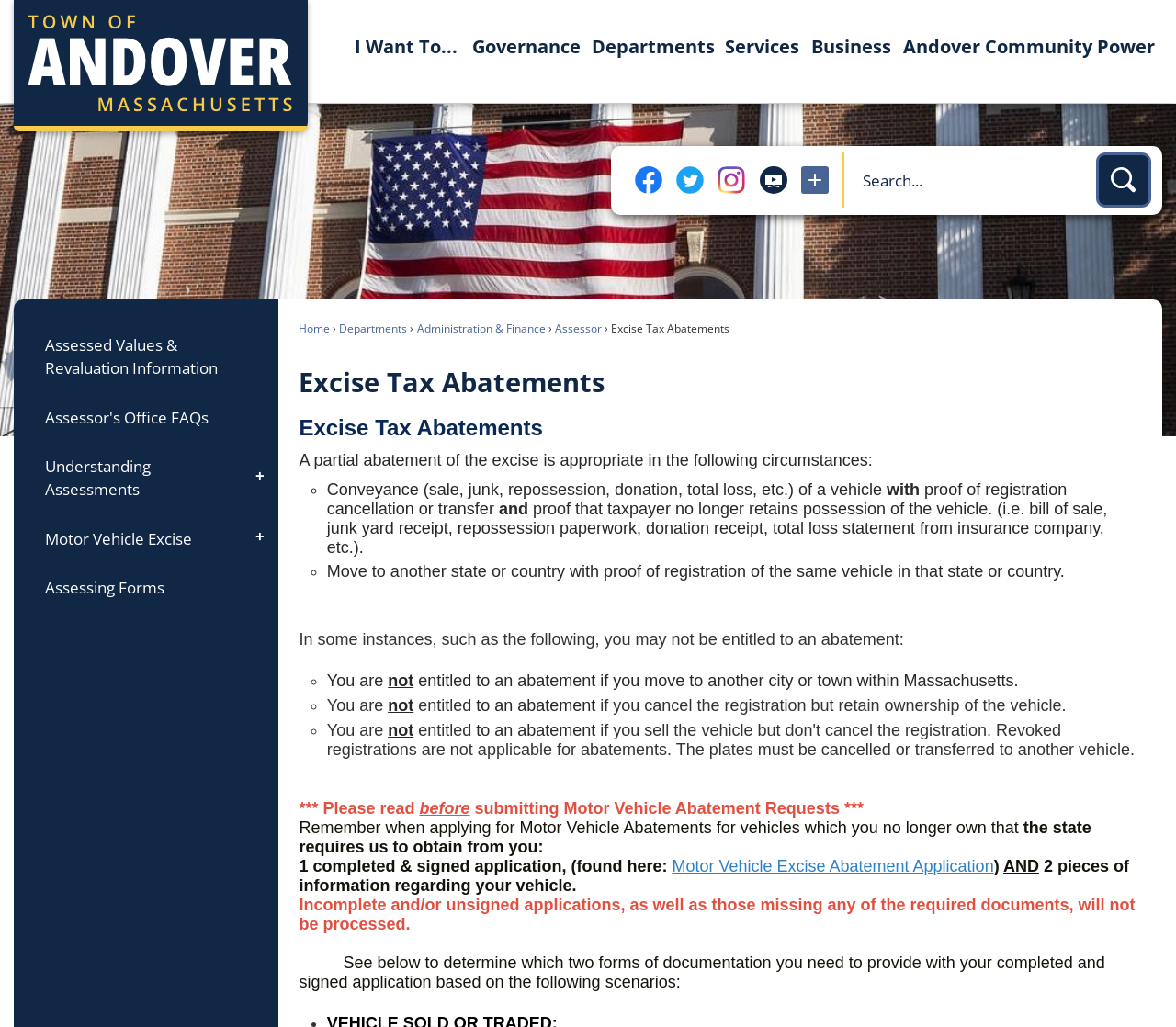Offer a detailed explanation of the webpage layout and contents.

This webpage is about Excise Tax Abatements in Andover, MA. At the top, there is a "Skip to Main Content" link, followed by a "Home page" link with a corresponding image. Below these links, there are social media links to Facebook, Twitter, Instagram, Public Access TV, and More, each with its own image.

On the top right, there is a search region with a text box and a "Go to Site Search" button accompanied by an image. Below the search region, there are navigation links to "Home", "Departments", "Administration & Finance", "Assessor", and "Excise Tax Abatements".

The main content of the webpage is divided into sections. The first section explains the circumstances under which a partial abatement of the excise is appropriate, including conveyance or sale of a vehicle with proof of registration cancellation or transfer, and moving to another state or country with proof of registration of the same vehicle.

The second section lists instances where one may not be entitled to an abatement, such as moving to another city or town within Massachusetts, canceling the registration but retaining ownership of the vehicle, or not providing required documents.

The third section provides instructions for submitting Motor Vehicle Abatement Requests, including the requirement to read the instructions carefully before submitting the application. It also lists the necessary documents, including a completed and signed application, and two pieces of information regarding the vehicle.

Finally, there is a menu on the left side of the page with links to "Assessed Values & Revaluation Information", "Assessor's Office FAQs", "Understanding Assessments", "Motor Vehicle Excise", and "Assessing Forms".